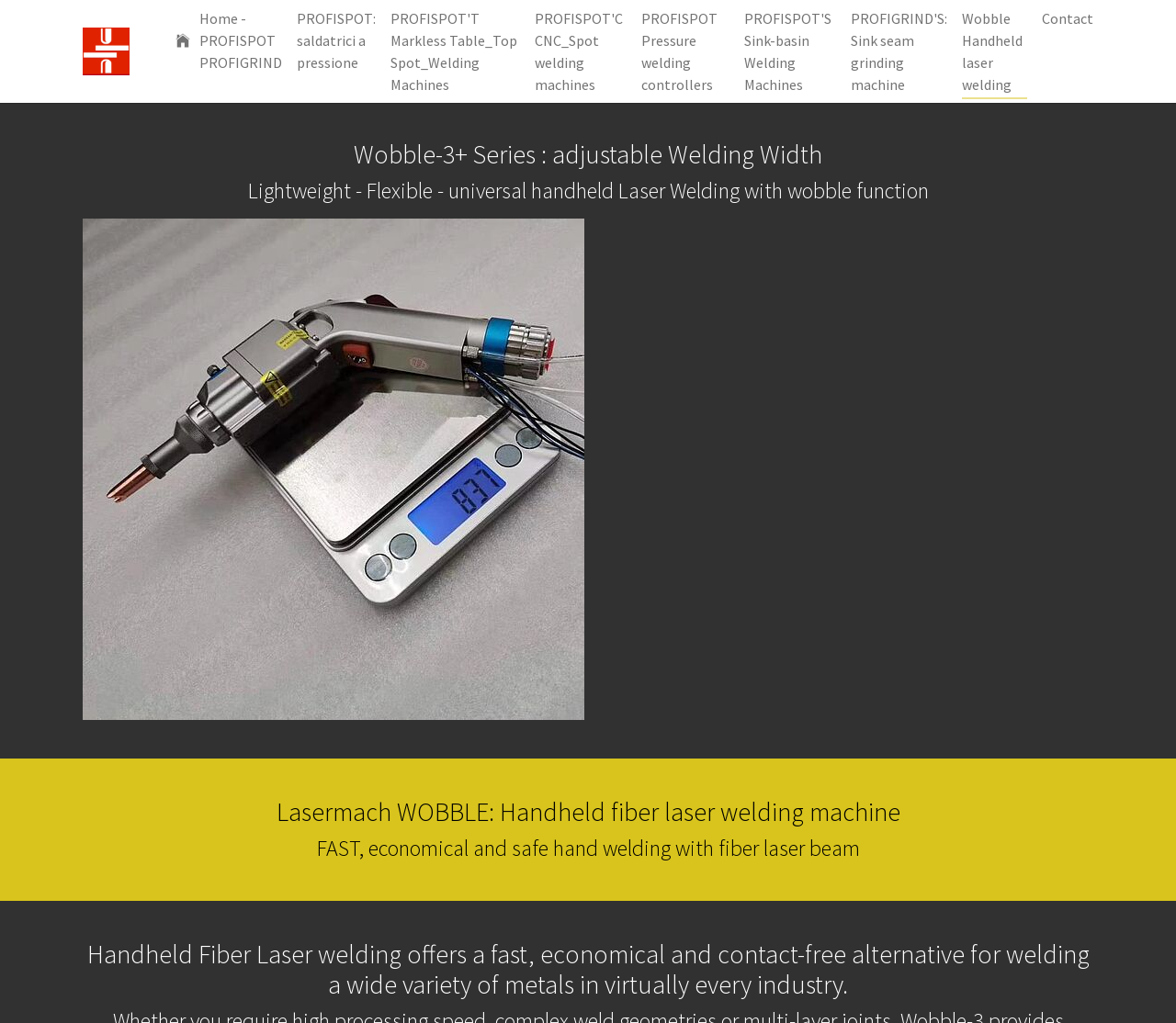What is the name of the handheld laser welding machine?
Answer the question with a single word or phrase by looking at the picture.

Wobble-3+